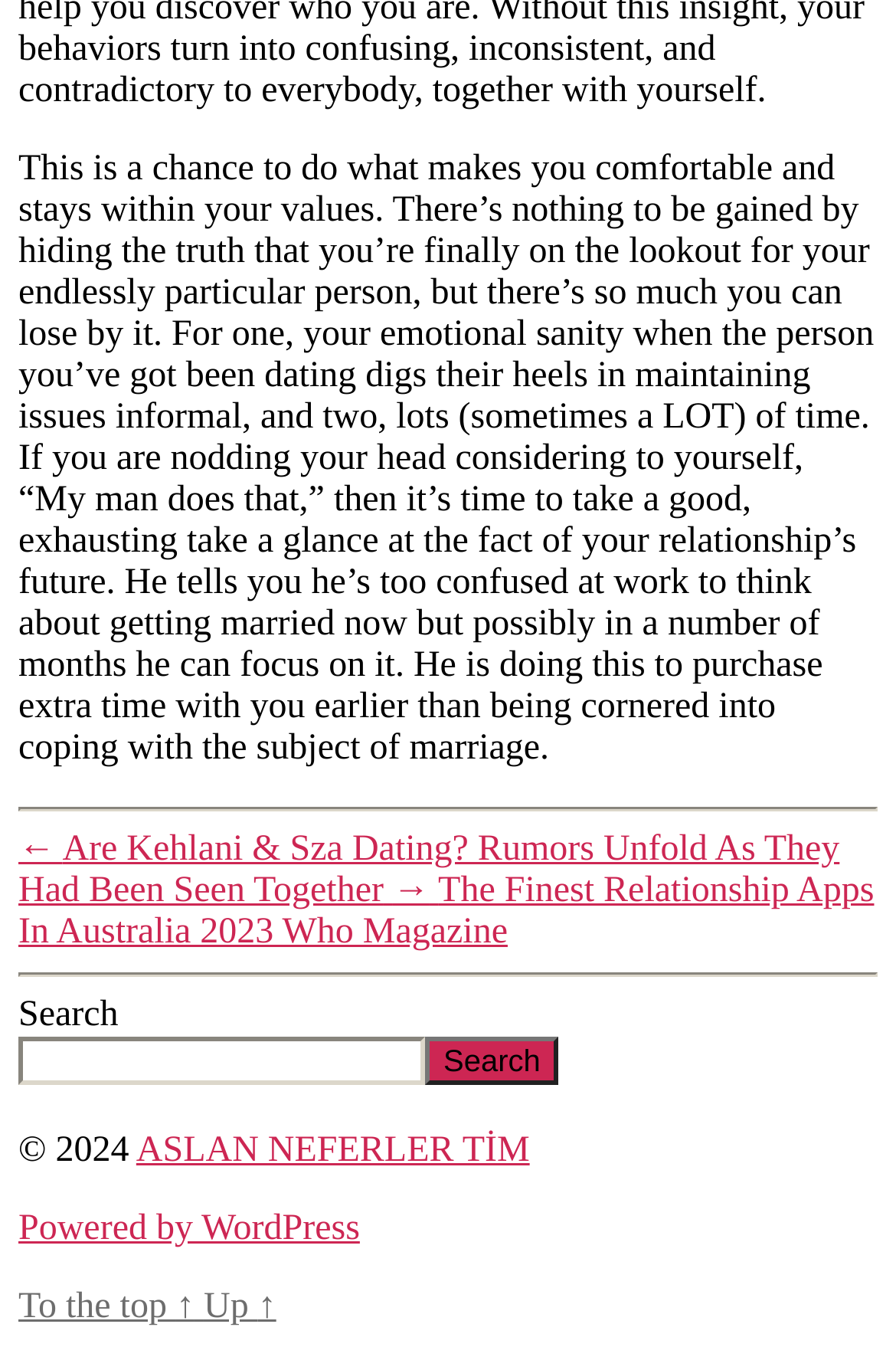What is the purpose of the search box?
Using the image, provide a detailed and thorough answer to the question.

The search box is located in the complementary section and has a label 'Search'. It is likely used to search for content within the website, allowing users to find specific articles or topics.